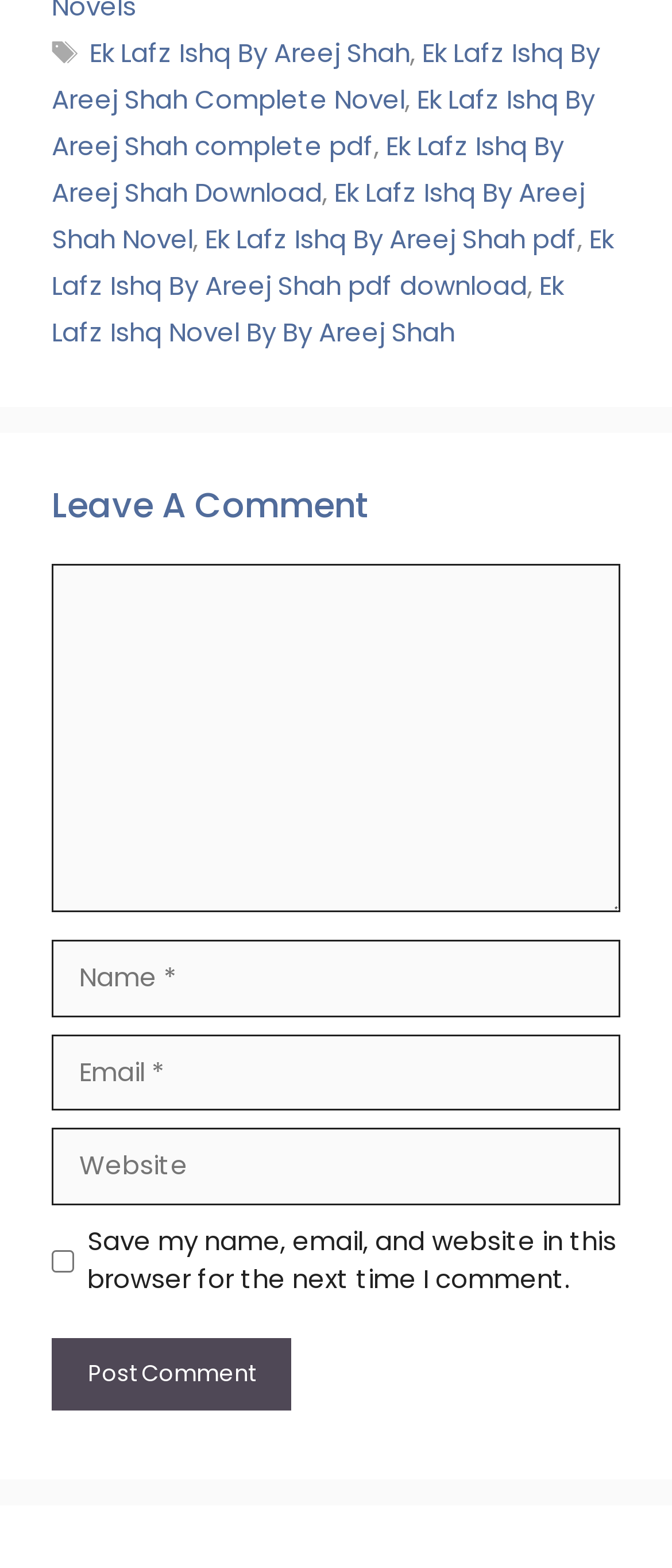What is the title of this novel?
Analyze the screenshot and provide a detailed answer to the question.

The title of the novel can be determined by looking at the multiple links on the webpage, all of which contain the phrase 'Ek Lafz Ishq By Areej Shah'. This suggests that the novel being referred to is 'Ek Lafz Ishq' written by Areej Shah.